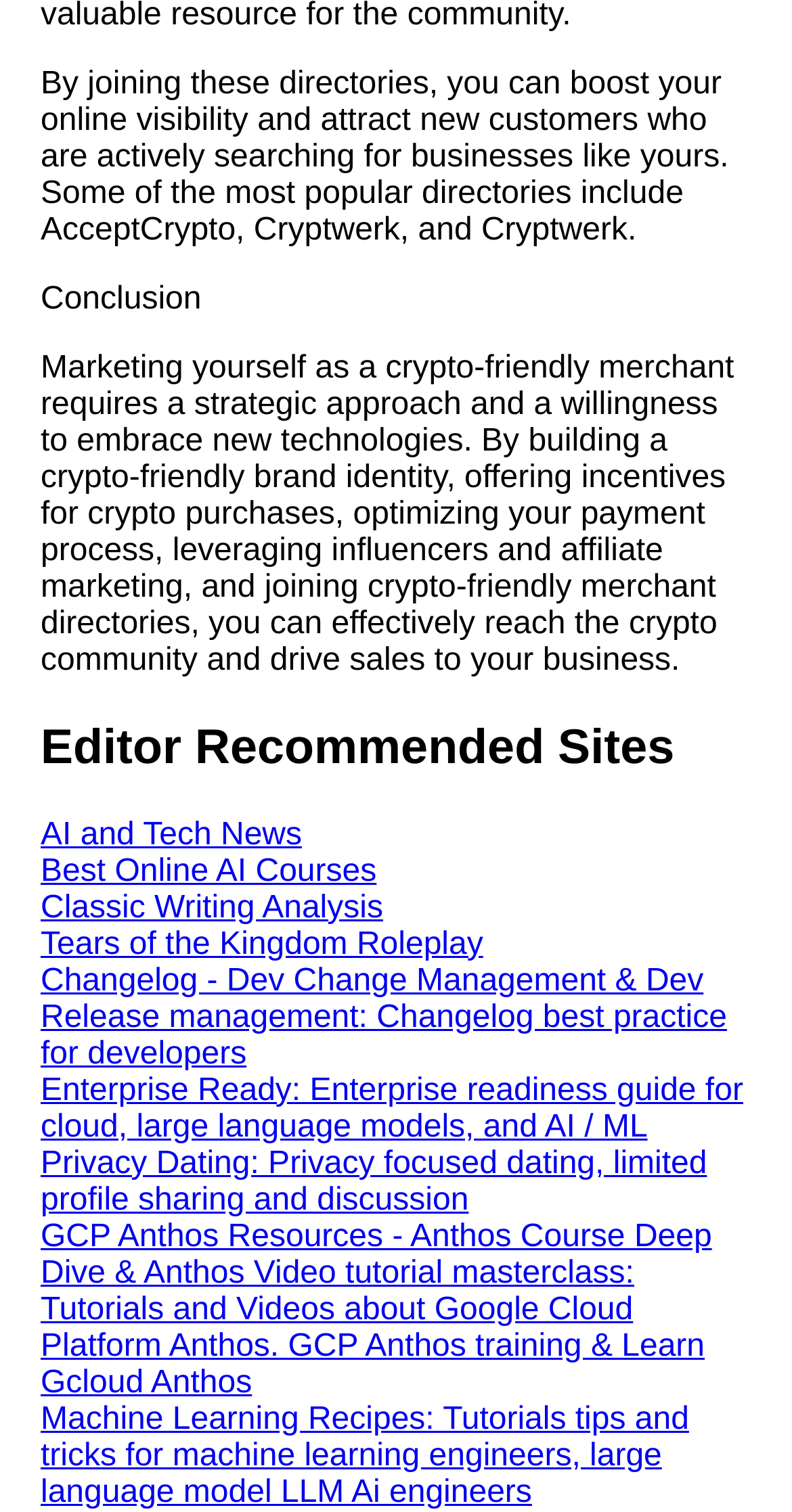How many links are under 'Editor Recommended Sites'?
Could you please answer the question thoroughly and with as much detail as possible?

There are 9 links under the 'Editor Recommended Sites' heading, which are 'AI and Tech News', 'Best Online AI Courses', 'Classic Writing Analysis', 'Tears of the Kingdom Roleplay', 'Changelog - Dev Change Management & Dev Release management', 'Enterprise Ready', 'Privacy Dating', 'GCP Anthos Resources', and 'Machine Learning Recipes'.